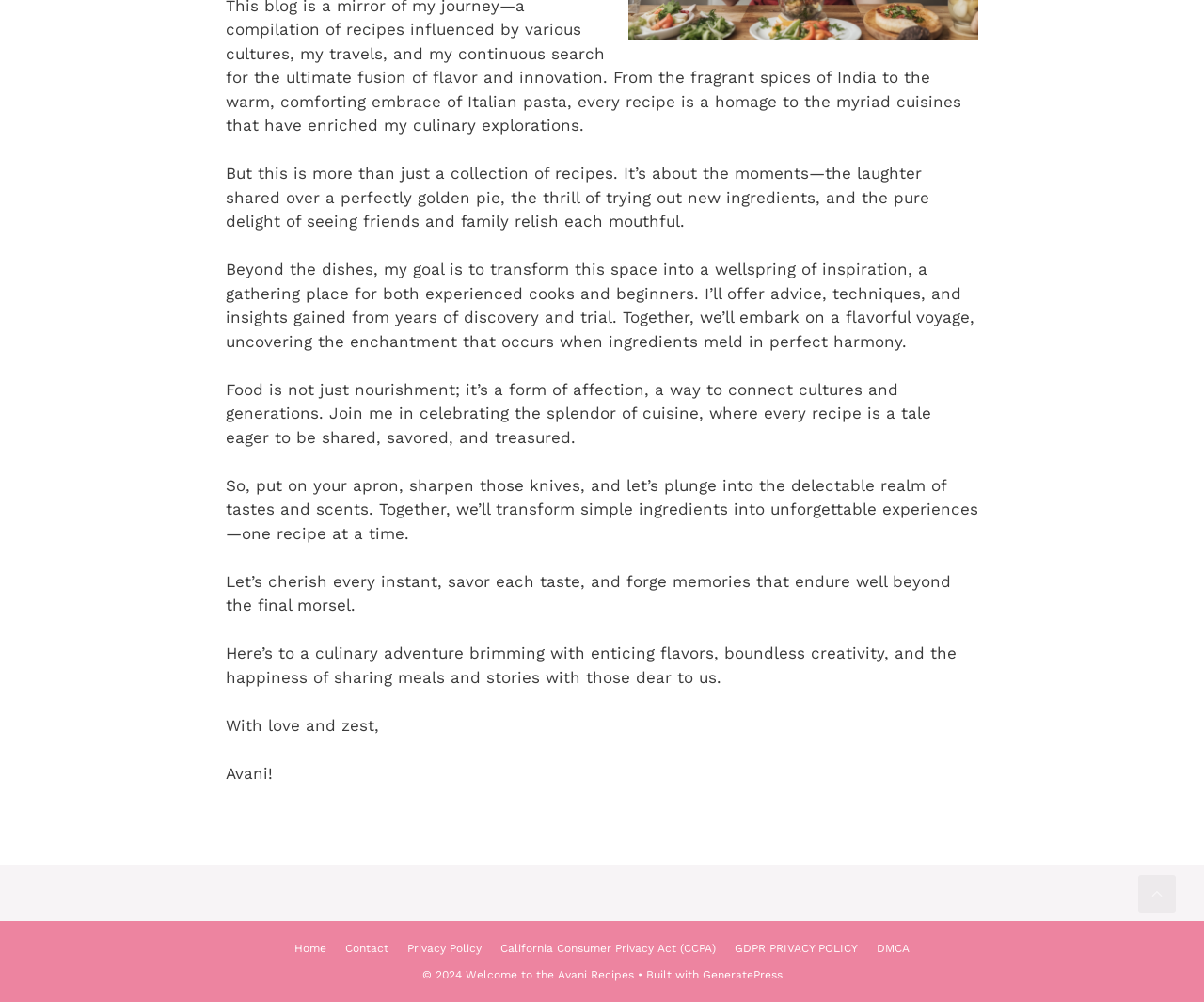Identify the bounding box coordinates of the clickable section necessary to follow the following instruction: "Click on GeneratePress". The coordinates should be presented as four float numbers from 0 to 1, i.e., [left, top, right, bottom].

[0.583, 0.966, 0.65, 0.979]